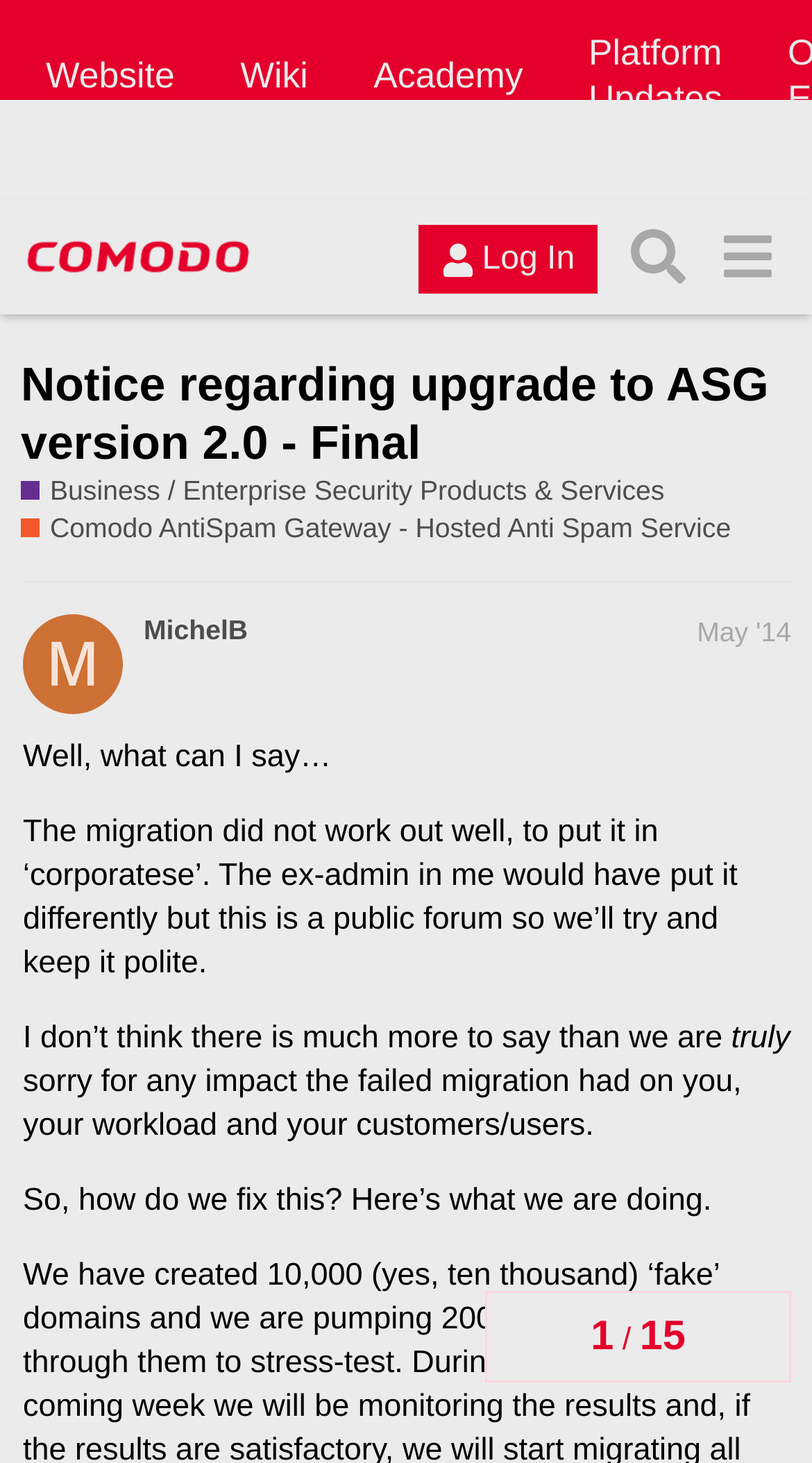Locate the bounding box coordinates of the area to click to fulfill this instruction: "Read the 'Notice regarding upgrade to ASG version 2.0 - Final' post". The bounding box should be presented as four float numbers between 0 and 1, in the order [left, top, right, bottom].

[0.026, 0.243, 0.947, 0.321]